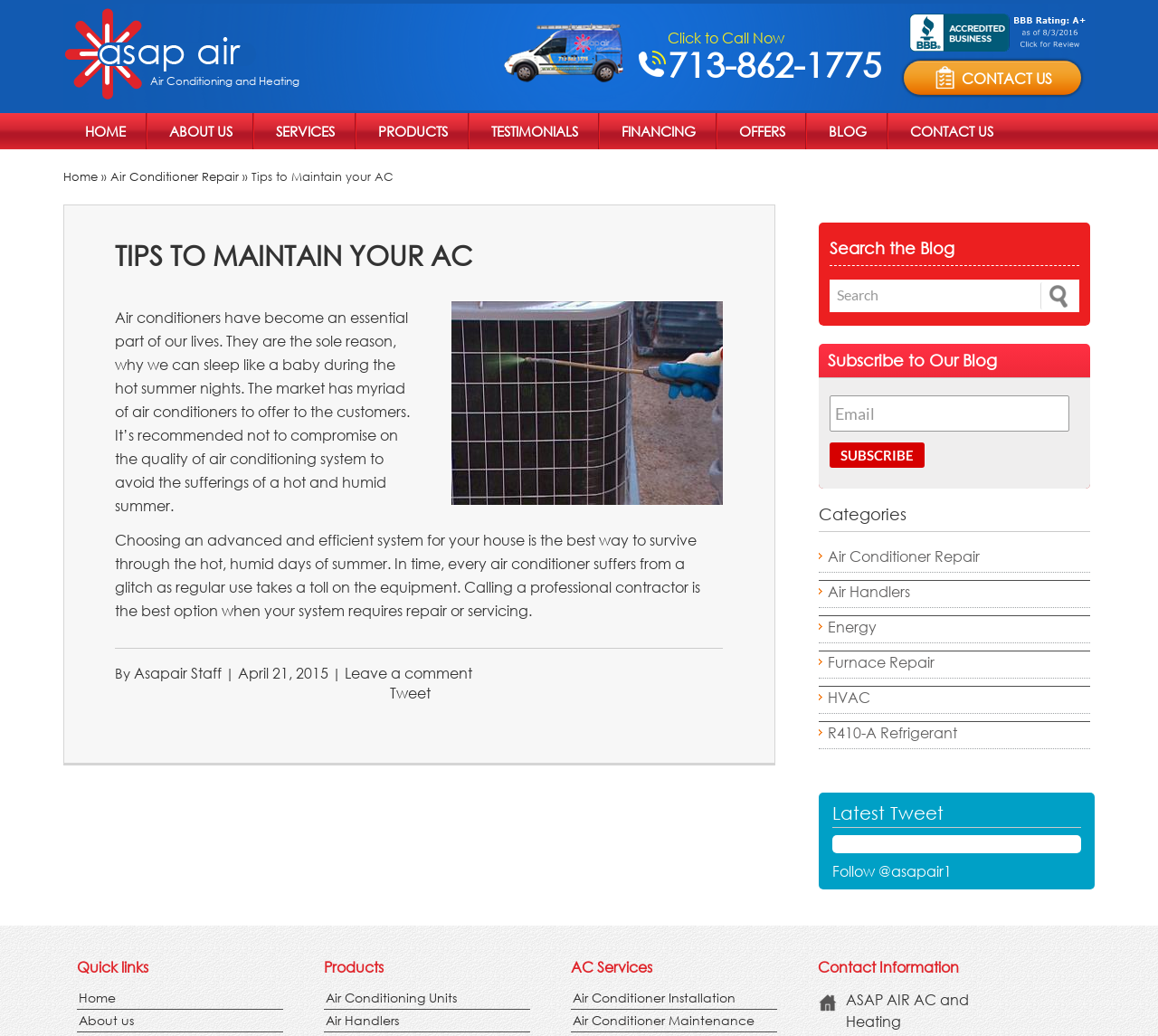What type of services does the company offer?
Using the image, answer in one word or phrase.

AC Services